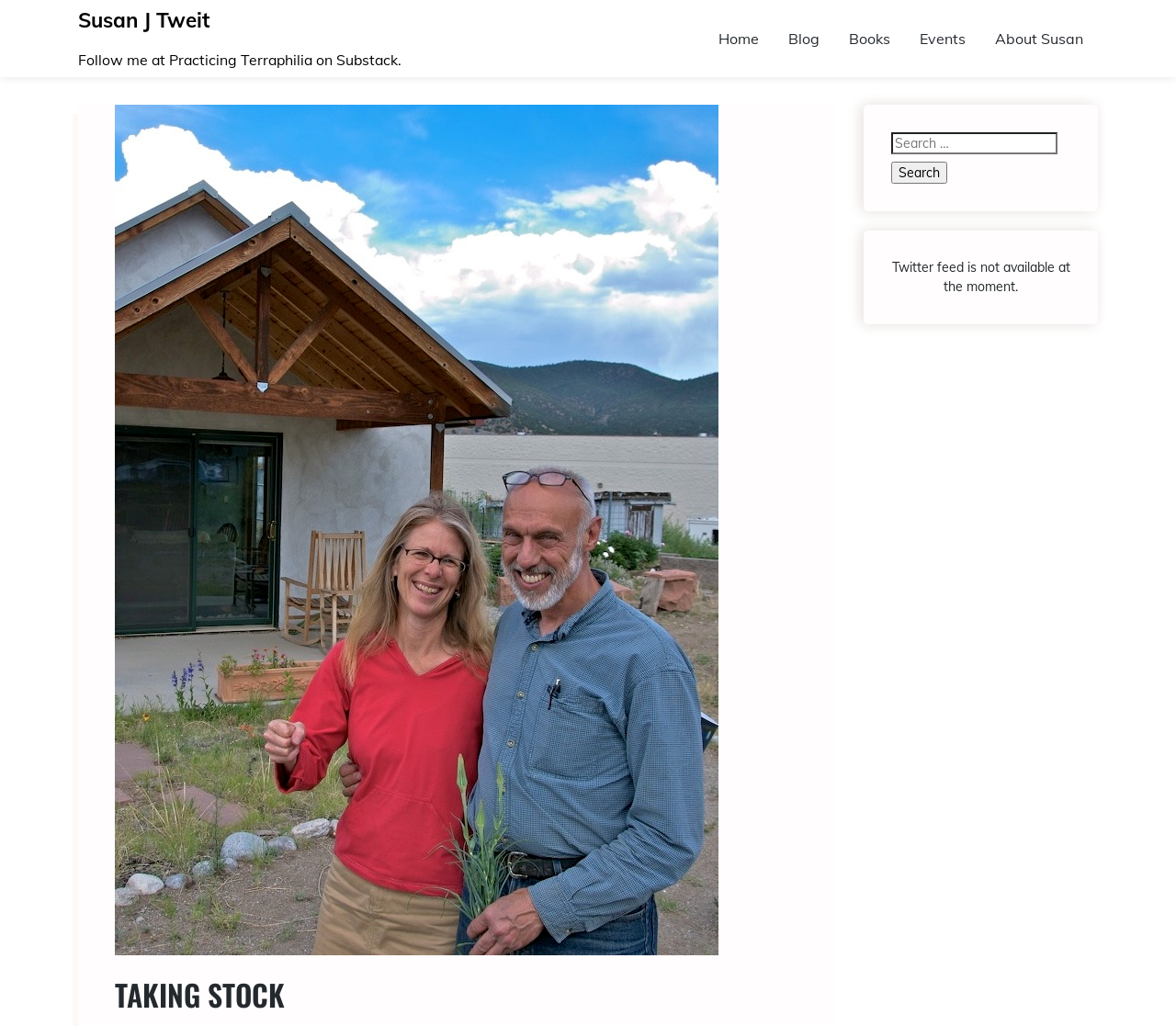Write a detailed summary of the webpage.

The webpage is titled "Taking Stock – Susan J Tweit" and appears to be a personal website or blog. At the top left, there is a link to the author's name, "Susan J Tweit". Below this, there is a brief description that reads "Follow me at Practicing Terraphilia on Substack."

The main navigation menu is located at the top center of the page, consisting of six links: "Home", "Blog", "Books", "Events", and "About Susan". These links are evenly spaced and aligned horizontally.

Below the navigation menu, there is a large image that takes up most of the width of the page, with a caption "Summer silliness (photo by Scott Calhoun)". Above the image, there is a heading that reads "TAKING STOCK".

On the right side of the page, there is a search bar with a label "Search for:" and a button to submit the search query. Below the search bar, there is a message indicating that the Twitter feed is not available at the moment.

Overall, the webpage has a simple and clean layout, with a focus on the author's name and navigation menu at the top, and a prominent image and search bar on the right side.